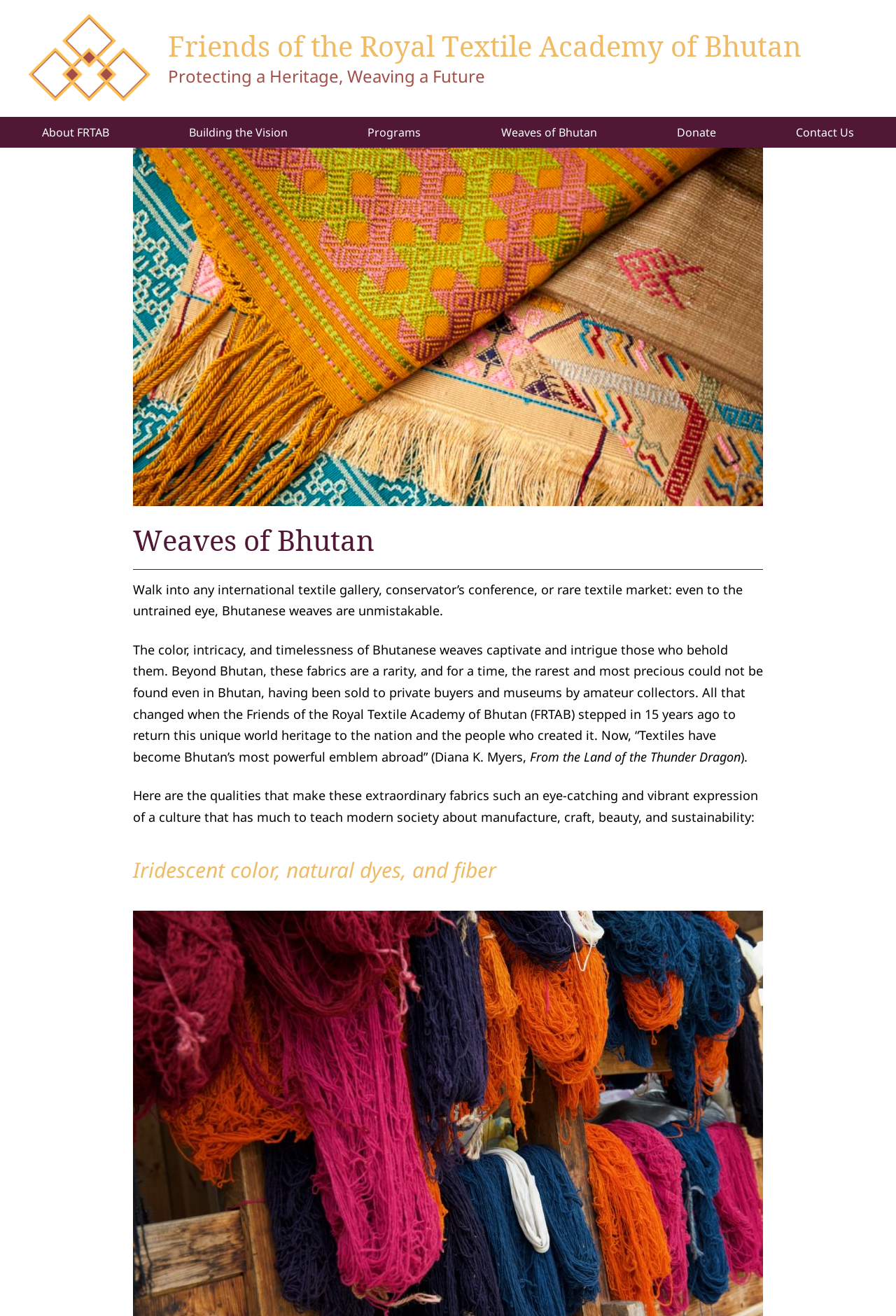Please determine the bounding box coordinates for the element that should be clicked to follow these instructions: "Read about the National Design and Arts Competition".

[0.403, 0.13, 0.598, 0.159]